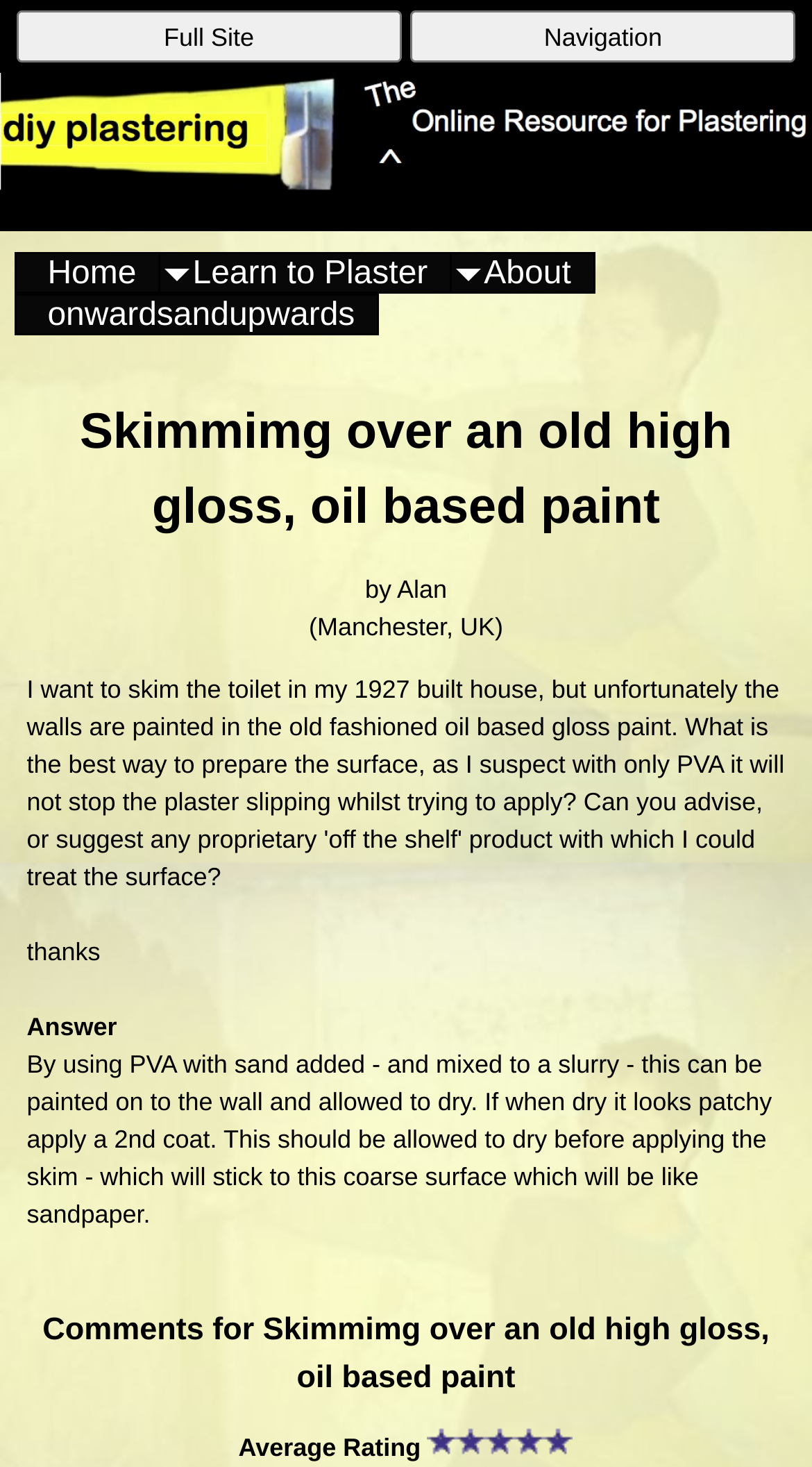Respond to the question with just a single word or phrase: 
What is the purpose of applying PVA with sand?

to create a coarse surface